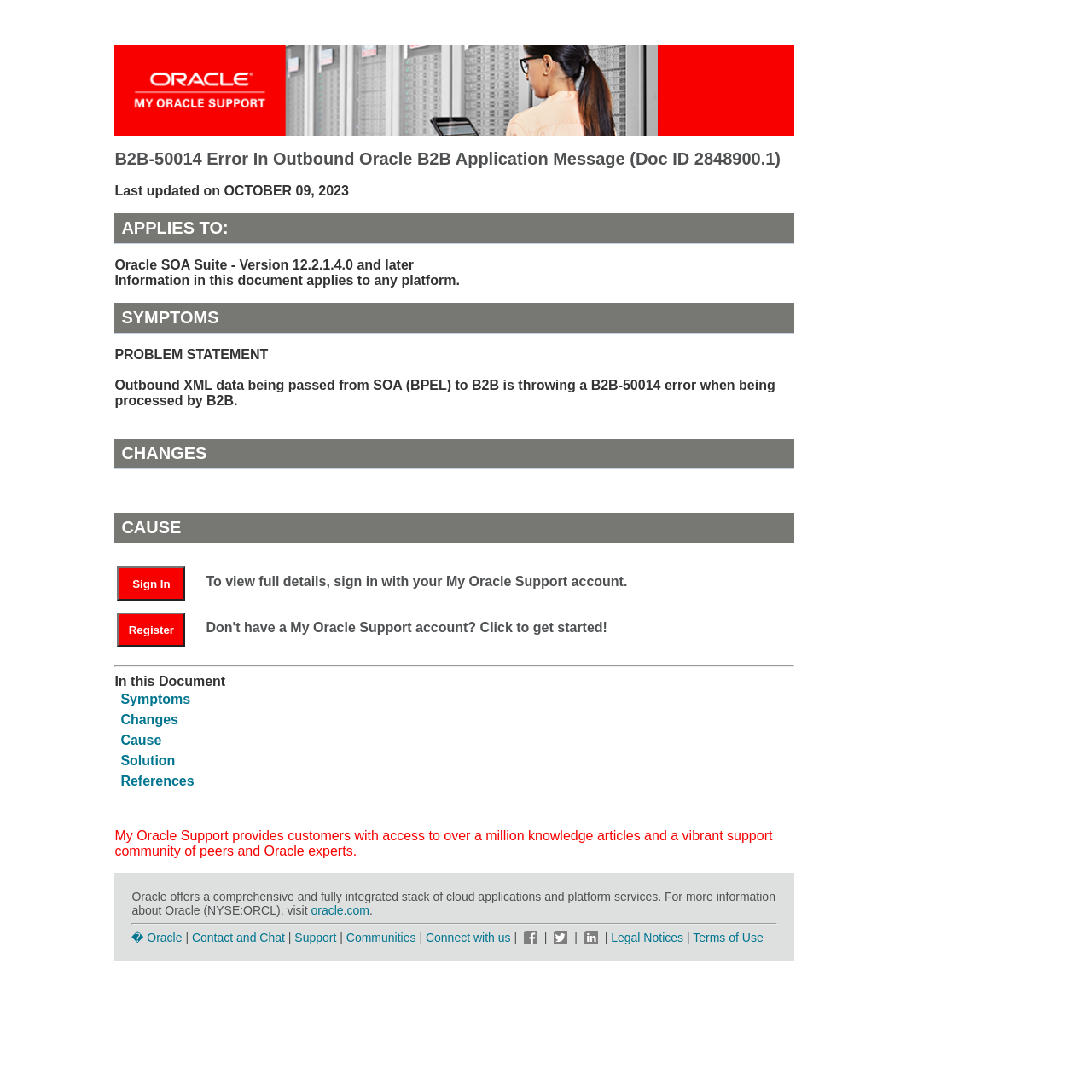Indicate the bounding box coordinates of the element that must be clicked to execute the instruction: "View Cause". The coordinates should be given as four float numbers between 0 and 1, i.e., [left, top, right, bottom].

[0.11, 0.671, 0.148, 0.684]